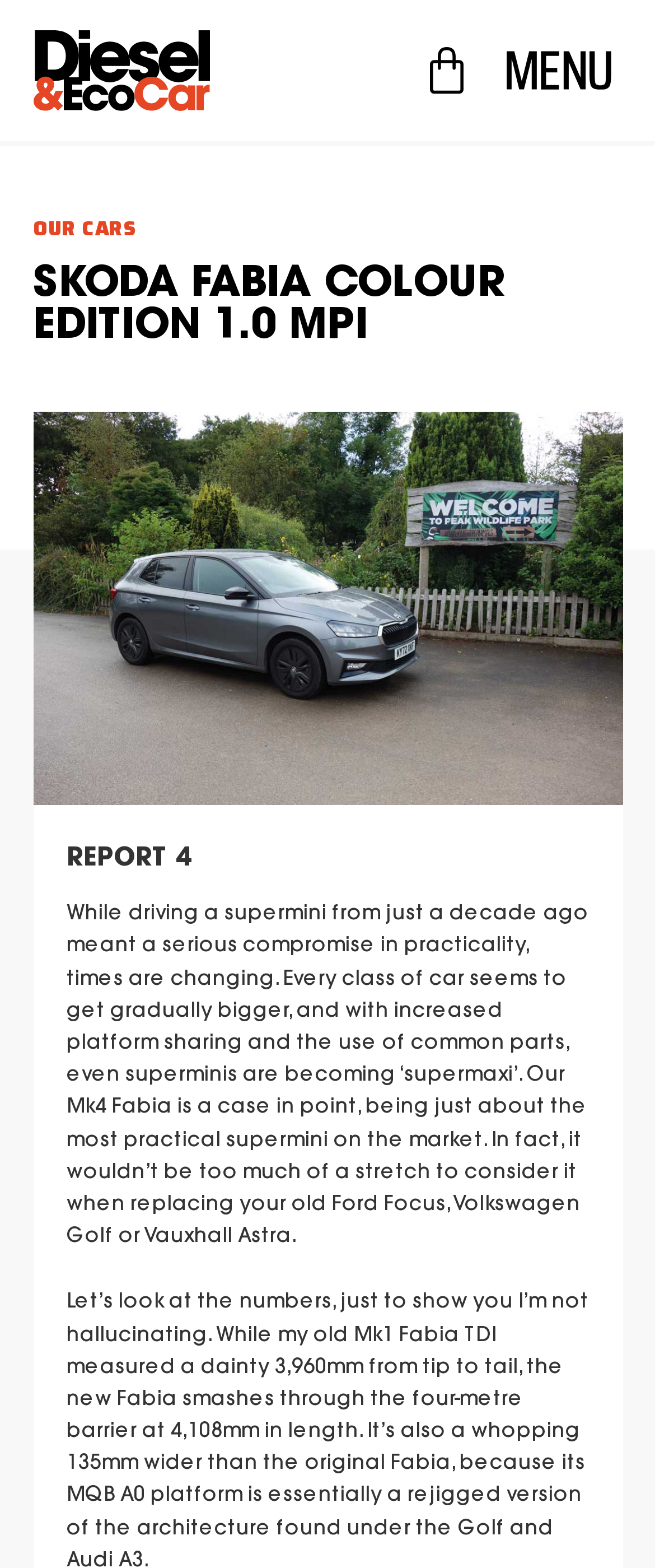Please use the details from the image to answer the following question comprehensively:
What is the alternative car model mentioned?

The alternative car model mentioned is the Ford Focus, which is mentioned in the text as a possible replacement for the Skoda Fabia, along with the Volkswagen Golf and Vauxhall Astra.